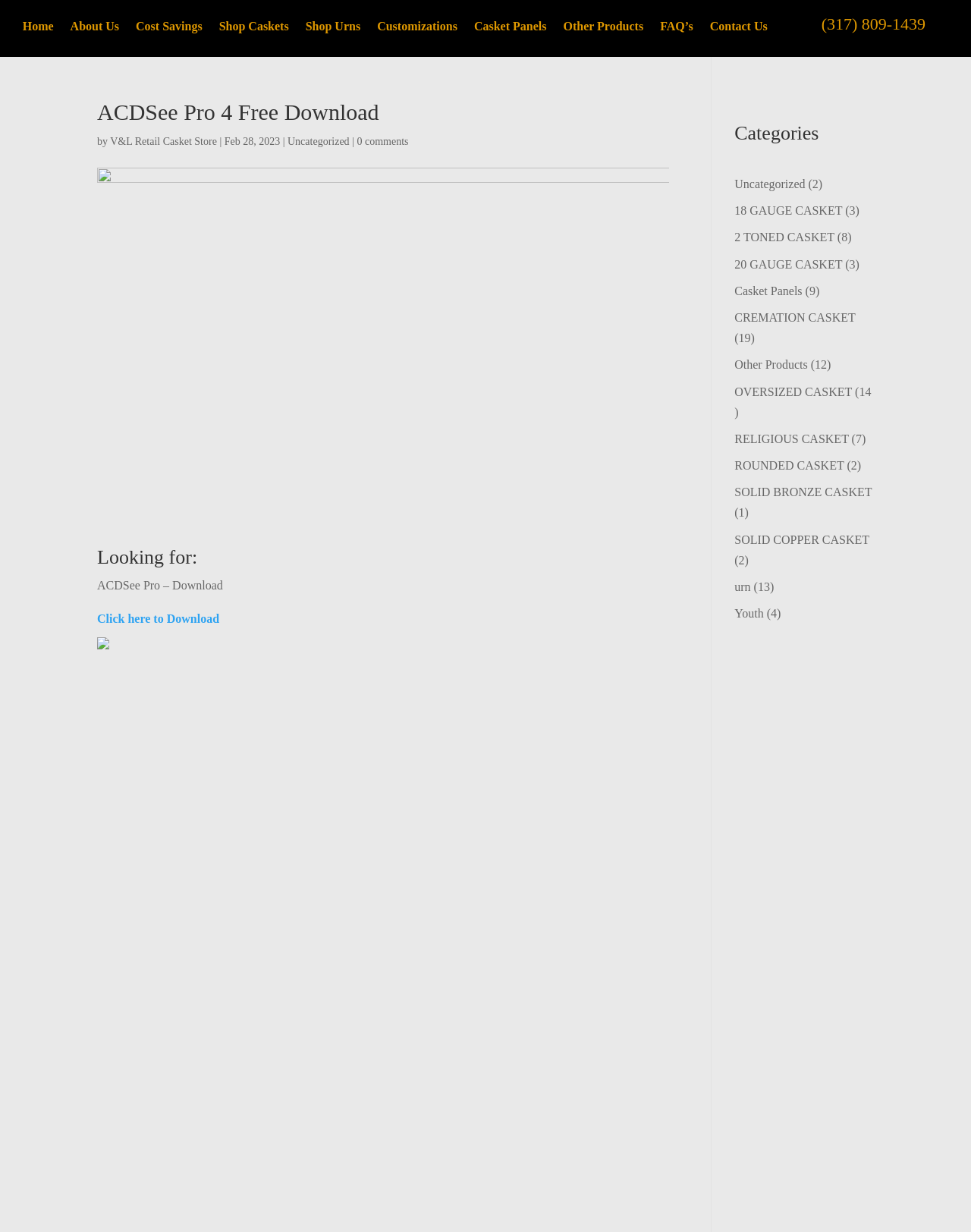Please specify the coordinates of the bounding box for the element that should be clicked to carry out this instruction: "Browse 18 GAUGE CASKET". The coordinates must be four float numbers between 0 and 1, formatted as [left, top, right, bottom].

[0.756, 0.166, 0.867, 0.176]